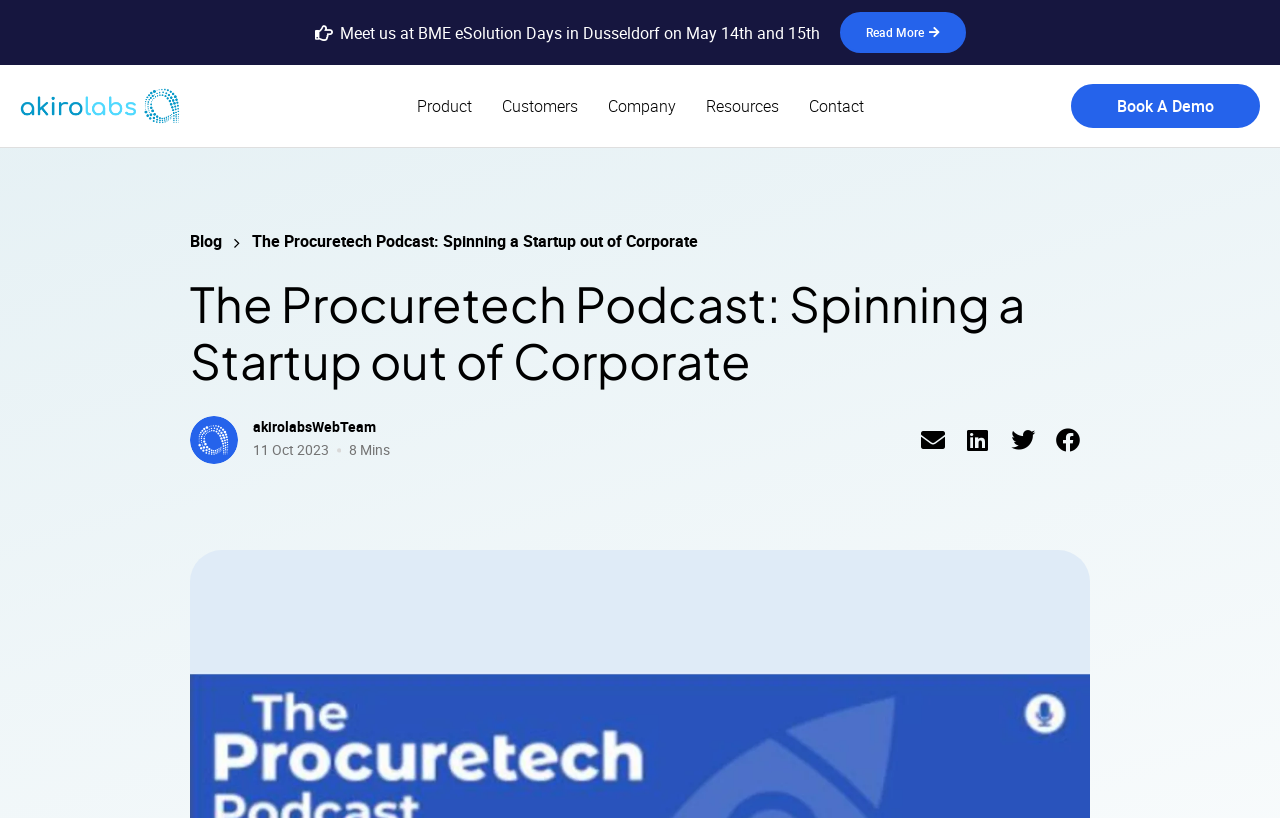Generate a comprehensive description of the webpage.

The webpage appears to be a podcast episode page. At the top, there is a promotional message announcing an event, "Meet us at BME eSolution Days in Dusseldorf on May 14th and 15th", with a "Read More" link to the right of it. Below this, there is a navigation menu with links to "Product", "Customers", "Company", "Resources", and "Contact", aligned horizontally.

To the right of the navigation menu, there is a prominent call-to-action button "Book A Demo". On the left side, there is a section dedicated to the blog, with a heading "Blog" and a link to the blog page. Below the blog heading, there is an image, likely a logo or an icon.

The main content of the page is focused on the podcast episode, with a heading "The Procuretech Podcast: Spinning a Startup out of Corporate" repeated twice, possibly indicating a title and a subtitle. The episode summary is not explicitly mentioned, but there is a mention of the author, "akirolabsWebTeam", and the publication date, "11 Oct 2023". The episode duration is 8 minutes, as indicated by the text "8 Mins".

There are social media sharing buttons at the bottom, allowing users to share the episode on email, LinkedIn, Twitter, and Facebook.